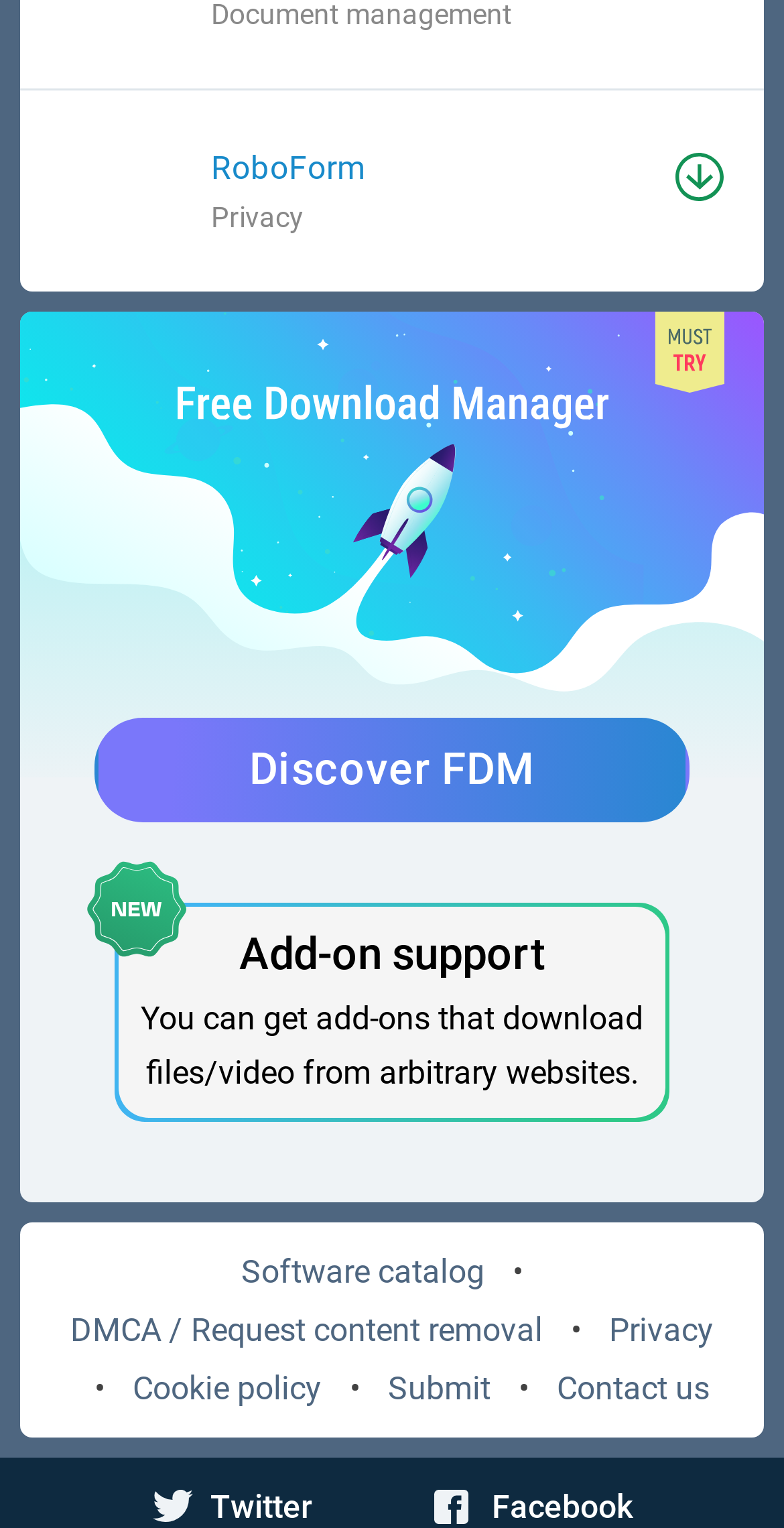What is the name of the software?
Based on the image, give a one-word or short phrase answer.

RoboForm